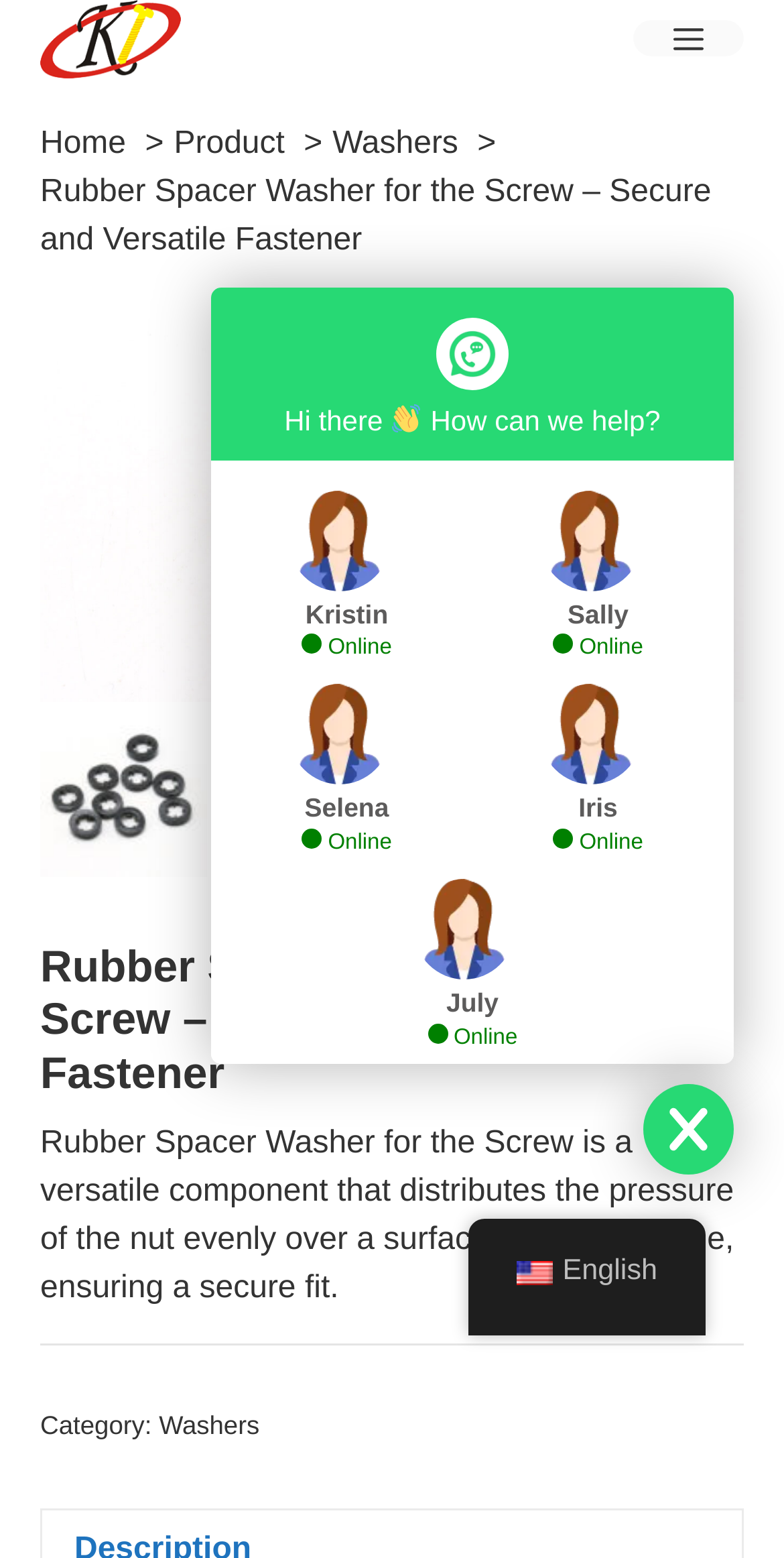Can you find the bounding box coordinates for the element to click on to achieve the instruction: "Navigate to Home page"?

[0.051, 0.081, 0.161, 0.103]